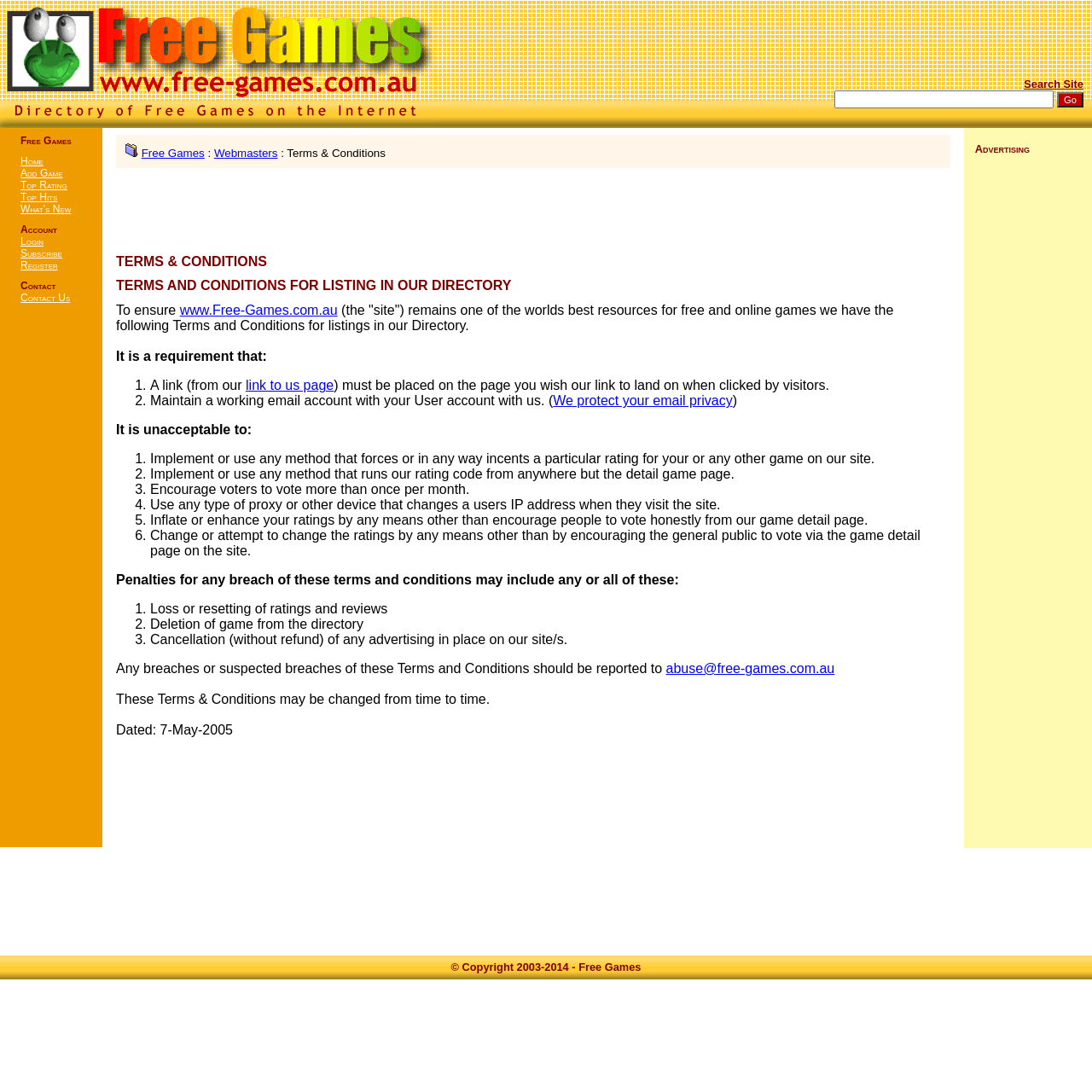Show the bounding box coordinates for the element that needs to be clicked to execute the following instruction: "Login to the account". Provide the coordinates in the form of four float numbers between 0 and 1, i.e., [left, top, right, bottom].

[0.019, 0.216, 0.04, 0.227]